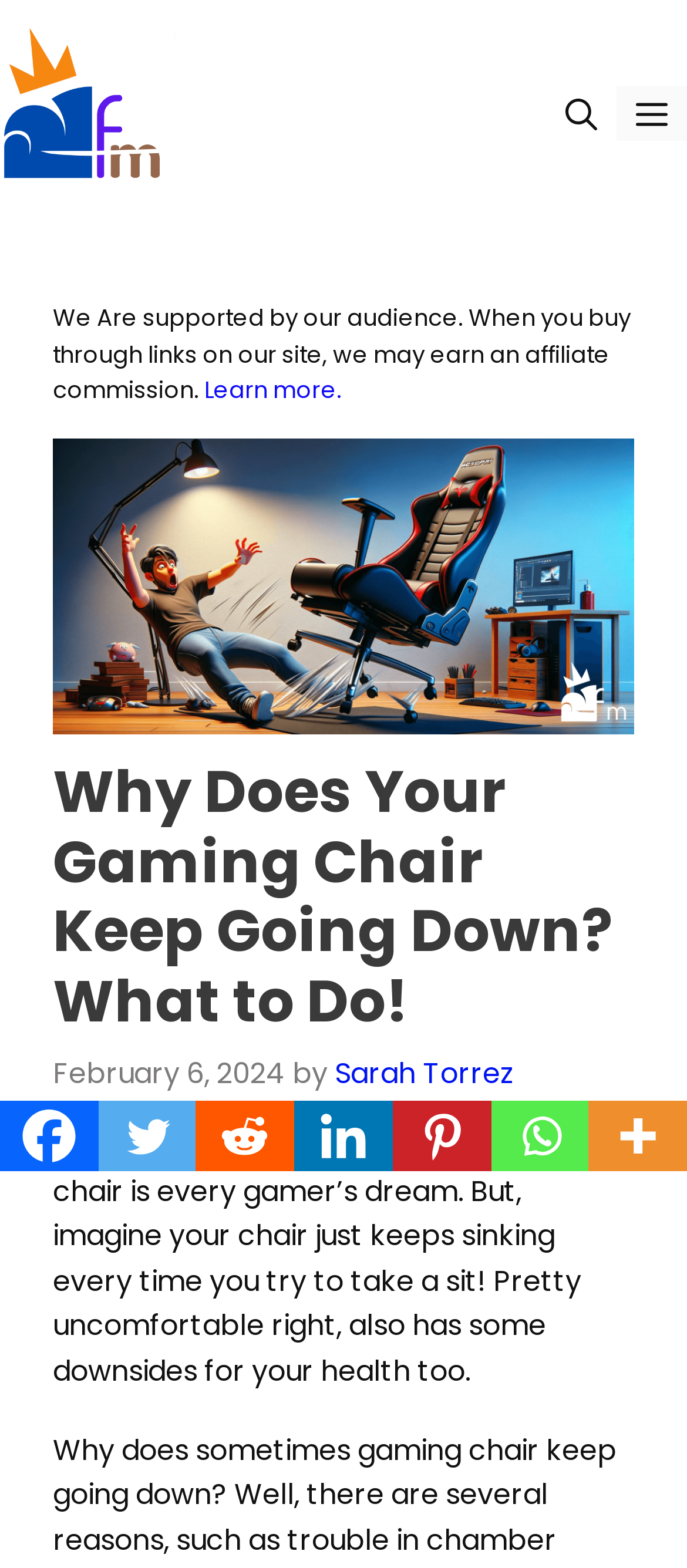Specify the bounding box coordinates of the area to click in order to follow the given instruction: "Visit Sarah Torrez's profile."

[0.487, 0.672, 0.749, 0.698]